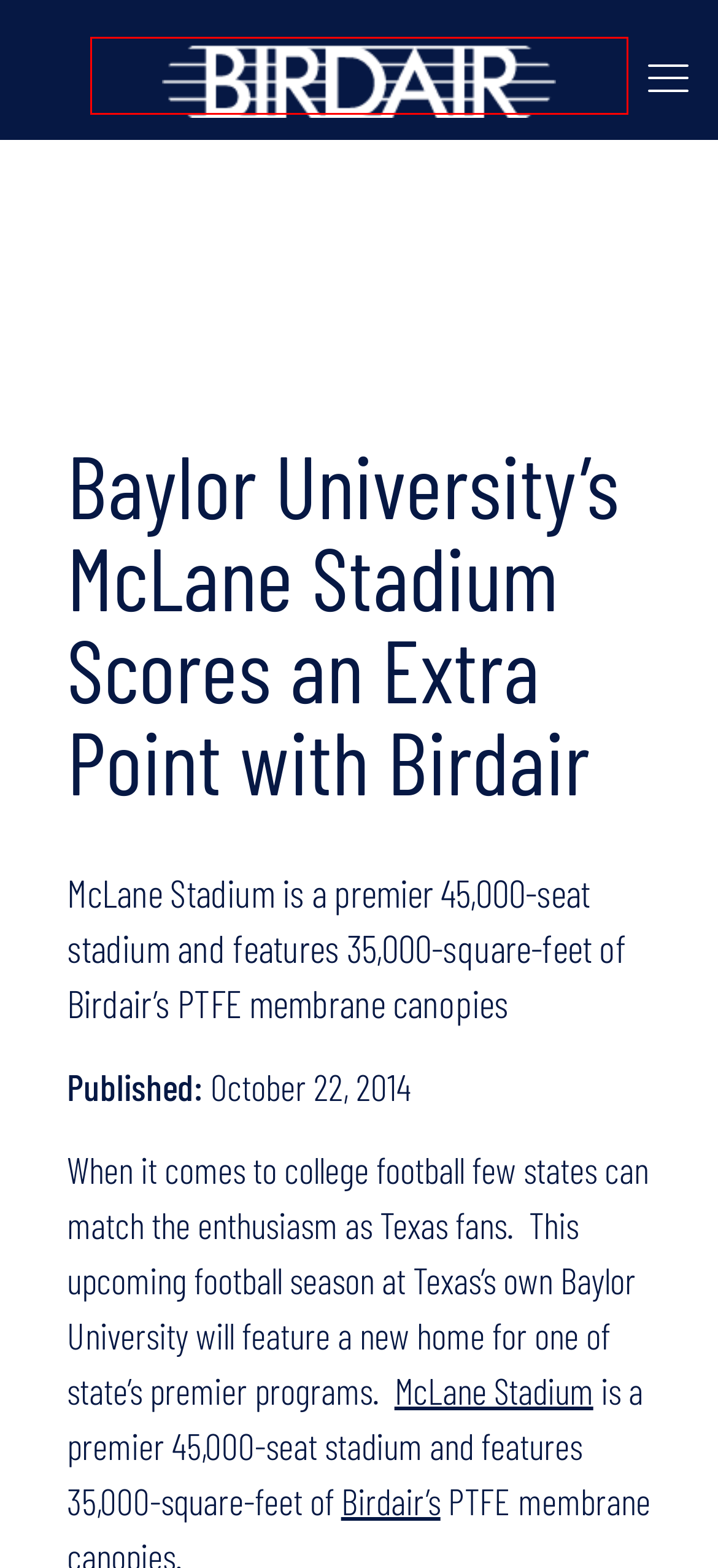Given a webpage screenshot with a UI element marked by a red bounding box, choose the description that best corresponds to the new webpage that will appear after clicking the element. The candidates are:
A. How To Contact Us At Birdair Inc.
B. Media Coverage – Birdair
C. Specifications – Birdair
D. Tensioned Membrane Roofing, Fabric Roofing – Birdair, Inc
E. Design Build Specialty Contractor Tensile Membrane Structures | Birdair Inc.
F. Press Releases – Birdair
G. McLane Stadium – Birdair
H. Buro Happold - Integrated consulting engineers and advisers

D